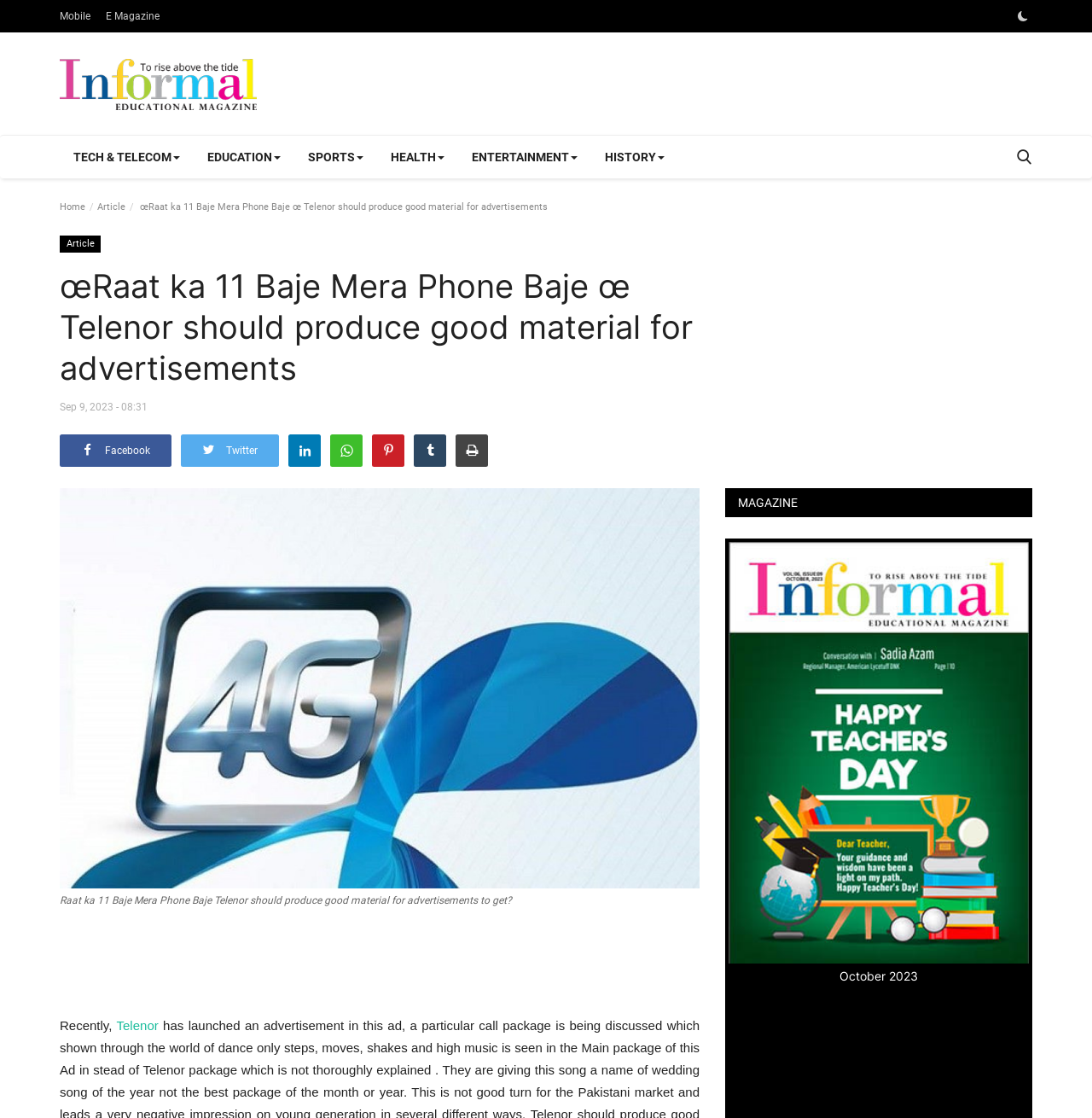Point out the bounding box coordinates of the section to click in order to follow this instruction: "Go to the 'TECH & TELECOM' section".

[0.055, 0.121, 0.177, 0.16]